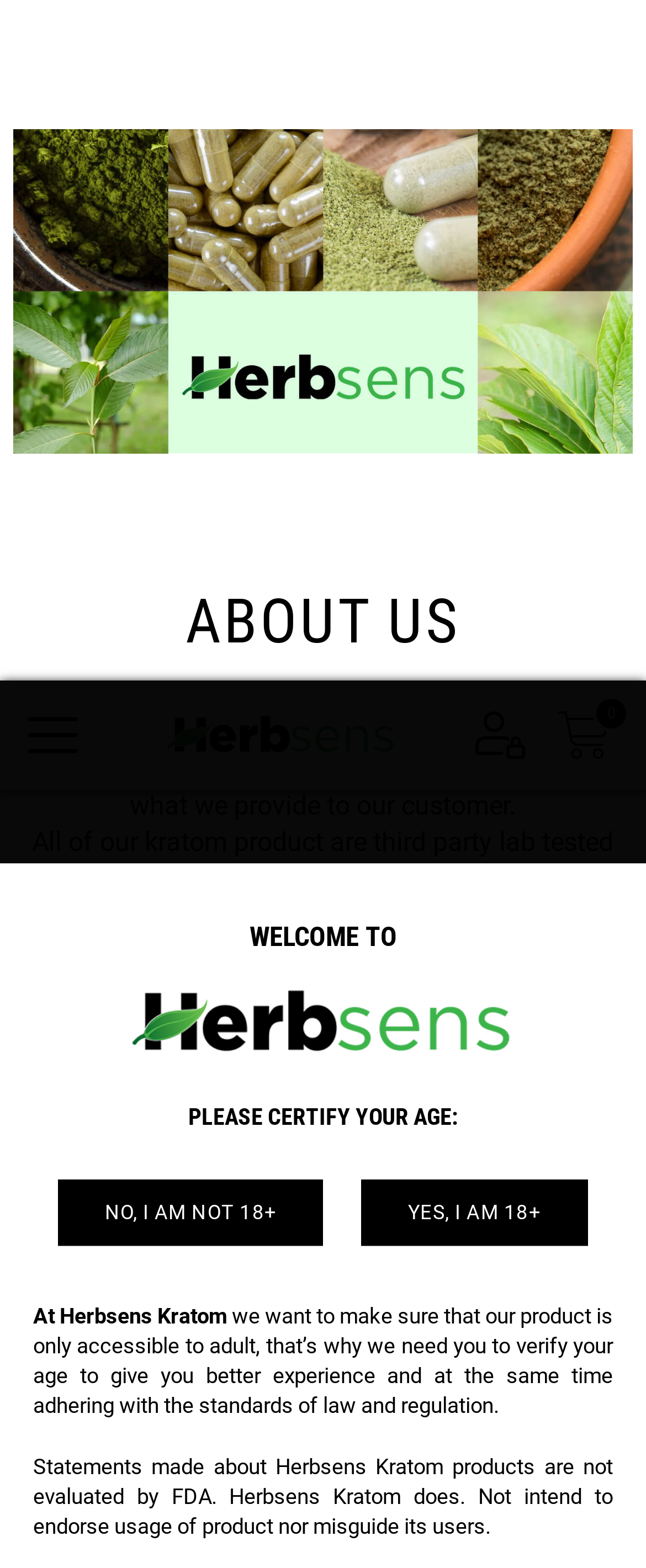Describe all the visual and textual components of the webpage comprehensively.

The webpage is about Herbsens Kratom, a company based in Florida that provides high-quality kratom products. At the top left of the page, there is a logo of Herbsens Kratom, which is an image linked to the company's website. Next to the logo, there is a small text "0" and an empty link.

Below the logo, there is a brief introduction to the company, stating that they have been improving their products to ensure quality and consistency, and that all their kratom products are third-party lab tested for purity. This introduction is followed by a paragraph explaining that they source their kratom from the best farms in South Asia and follow the law requirements in producing their products.

The page is divided into sections, with headings "OUR STORY", "OUR VALUES", and "WELCOME TO". The "OUR STORY" section describes the company's pursuit of high-quality, all-natural kratom and their dedication to sourcing from the best producers. The "OUR VALUES" section outlines the company's principles, including sourcing all-natural premium kratom, not adding additives or chemicals to their products, and practicing fair trade policies.

In the "WELCOME TO" section, there is an image, followed by a heading "PLEASE CERTIFY YOUR AGE:". Below this heading, there are two links, "NO, I AM NOT 18+" and "YES, I AM 18+", which allow users to verify their age. There is also a paragraph explaining that the company wants to ensure their product is only accessible to adults and that they need to verify the user's age to provide a better experience and adhere to legal standards.

At the bottom of the page, there is a disclaimer stating that statements made about Herbsens Kratom products are not evaluated by the FDA and that the company does not intend to endorse the usage of their products or misguide their users.